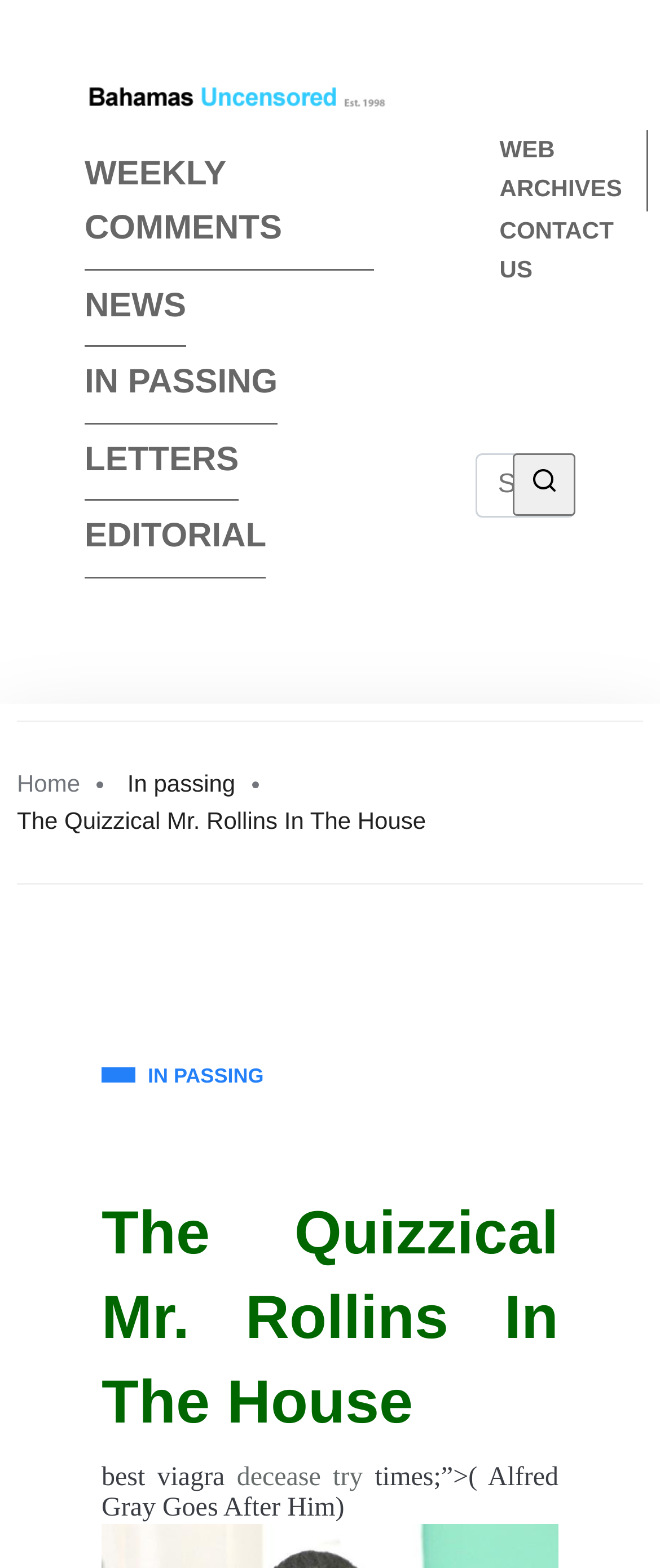Find the bounding box coordinates for the HTML element described as: "parent_node: WEEKLY COMMENTS". The coordinates should consist of four float values between 0 and 1, i.e., [left, top, right, bottom].

[0.128, 0.054, 0.593, 0.068]